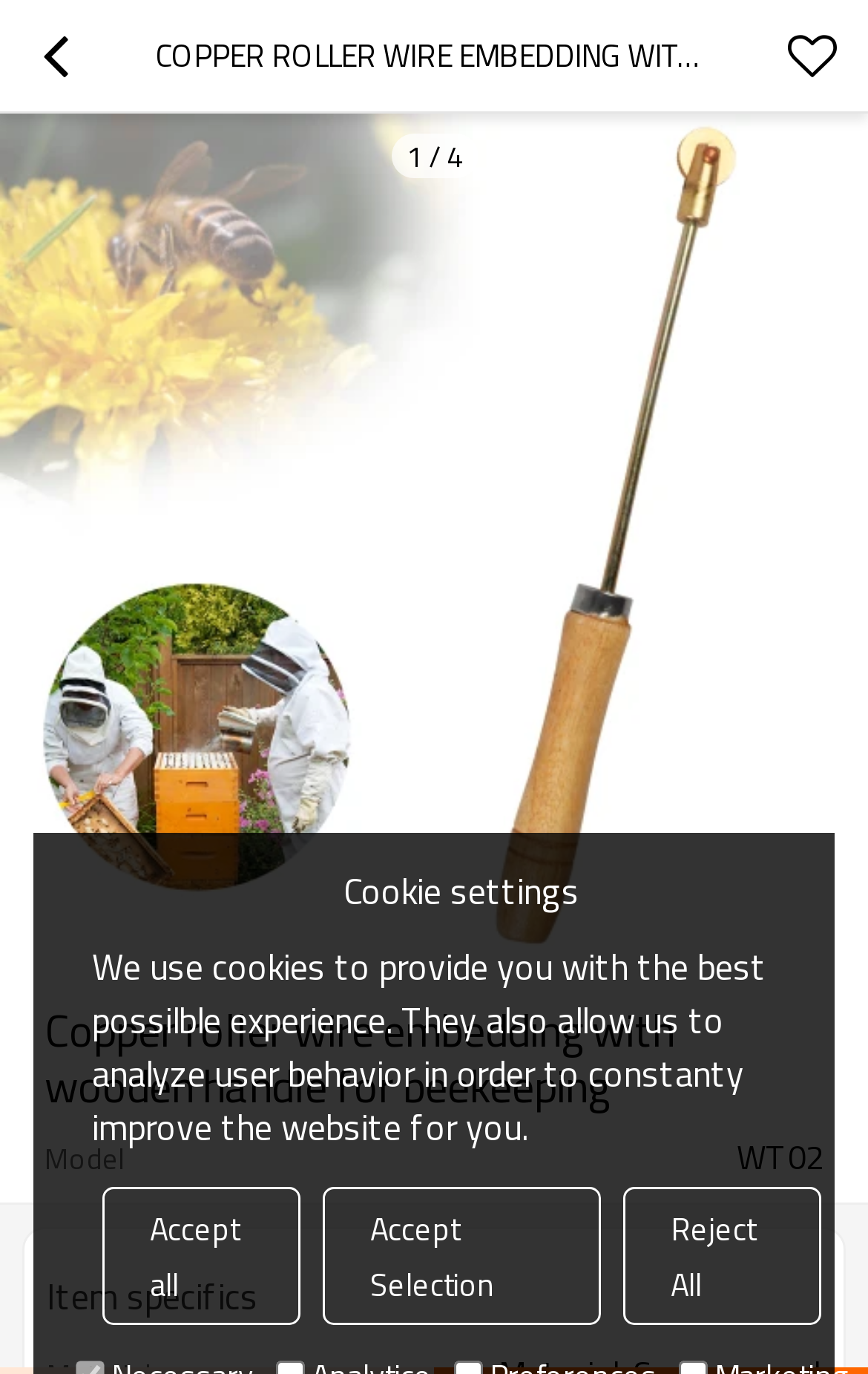Find the bounding box coordinates for the HTML element described as: "Accept Selection". The coordinates should consist of four float values between 0 and 1, i.e., [left, top, right, bottom].

[0.372, 0.864, 0.693, 0.965]